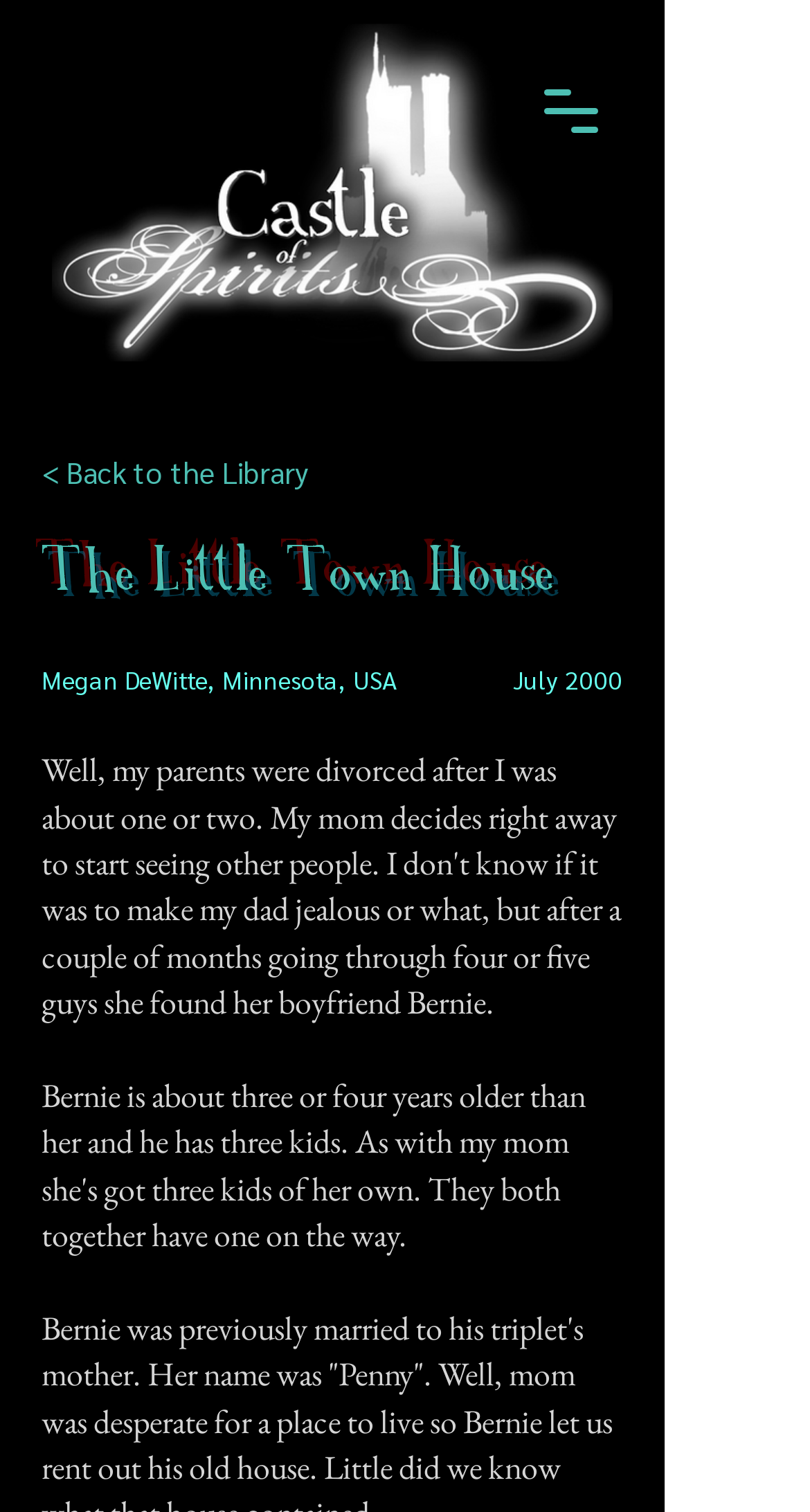What is the title of the story?
Using the image as a reference, deliver a detailed and thorough answer to the question.

I found the title of the story by examining the heading elements, and the first one is 'The Little Town House', which is likely to be the title of the story.